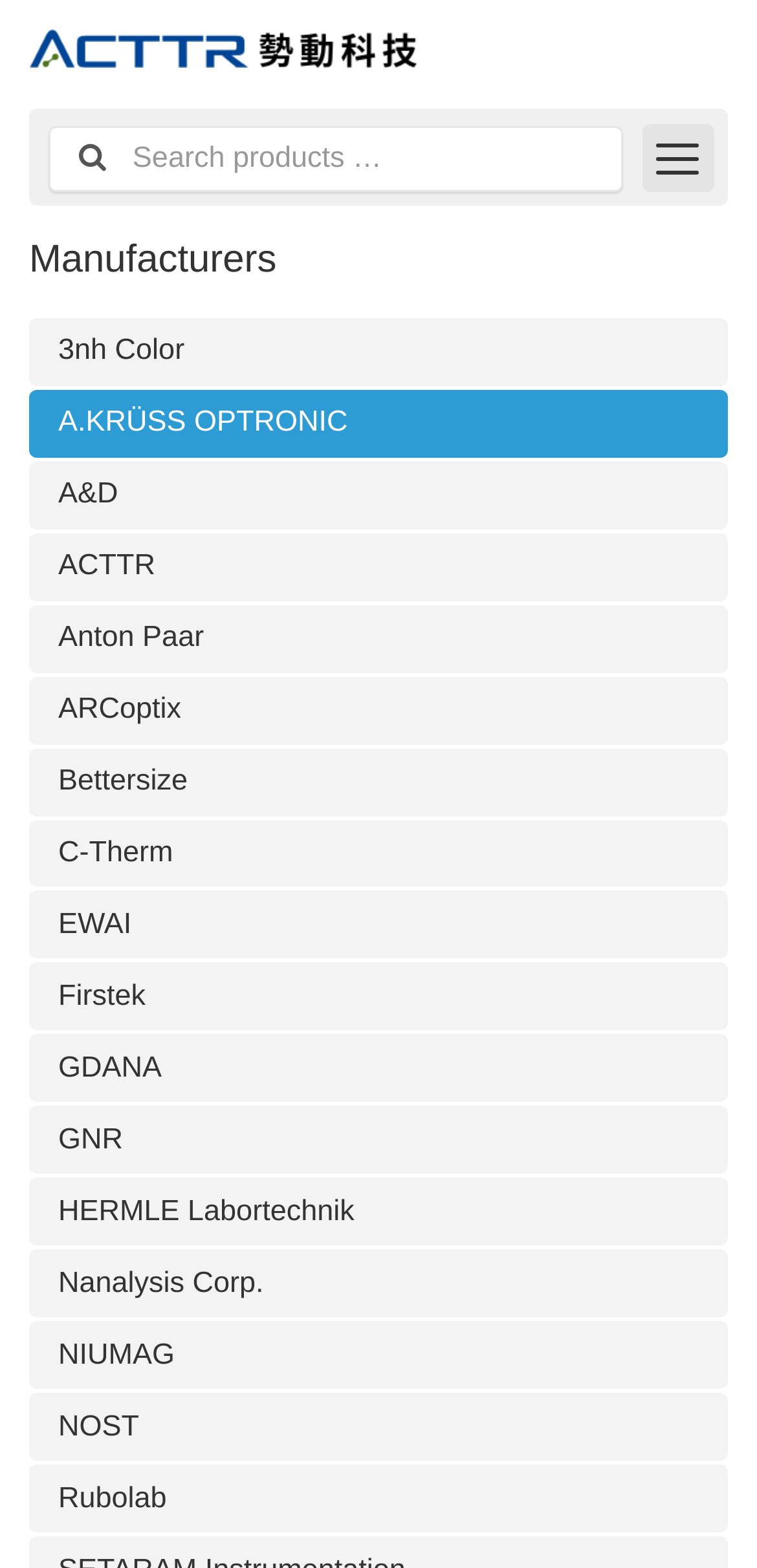Please analyze the image and give a detailed answer to the question:
How many manufacturers are listed?

I counted the number of links under the 'Manufacturers' heading, starting from '3nh Color' to 'Rubolab', and found 19 links.